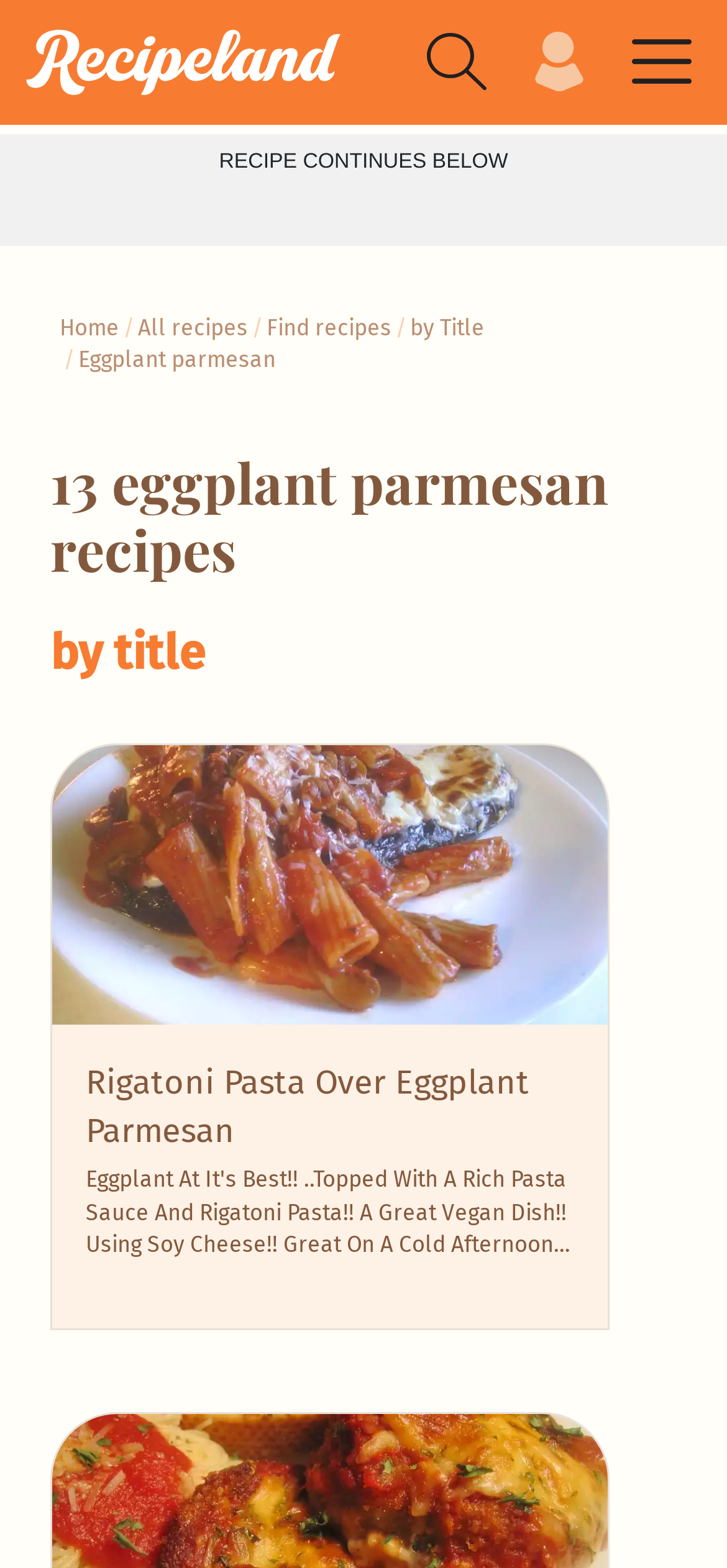Identify the bounding box coordinates of the clickable region necessary to fulfill the following instruction: "Click on the 'Rigatoni Pasta Over Eggplant Parmesan' image". The bounding box coordinates should be four float numbers between 0 and 1, i.e., [left, top, right, bottom].

[0.072, 0.475, 0.836, 0.653]